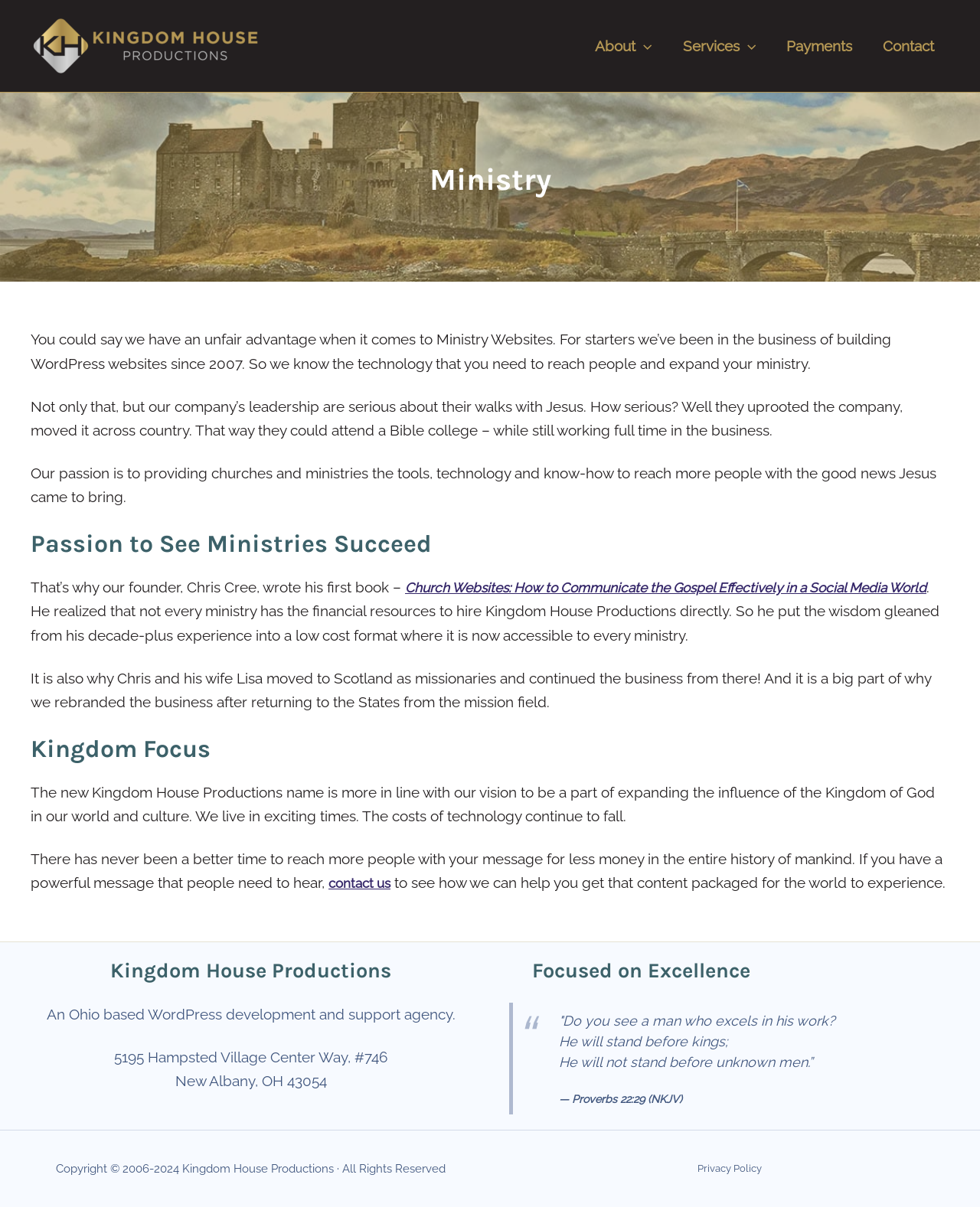Provide the bounding box coordinates of the HTML element this sentence describes: "Contact". The bounding box coordinates consist of four float numbers between 0 and 1, i.e., [left, top, right, bottom].

[0.887, 0.012, 0.969, 0.062]